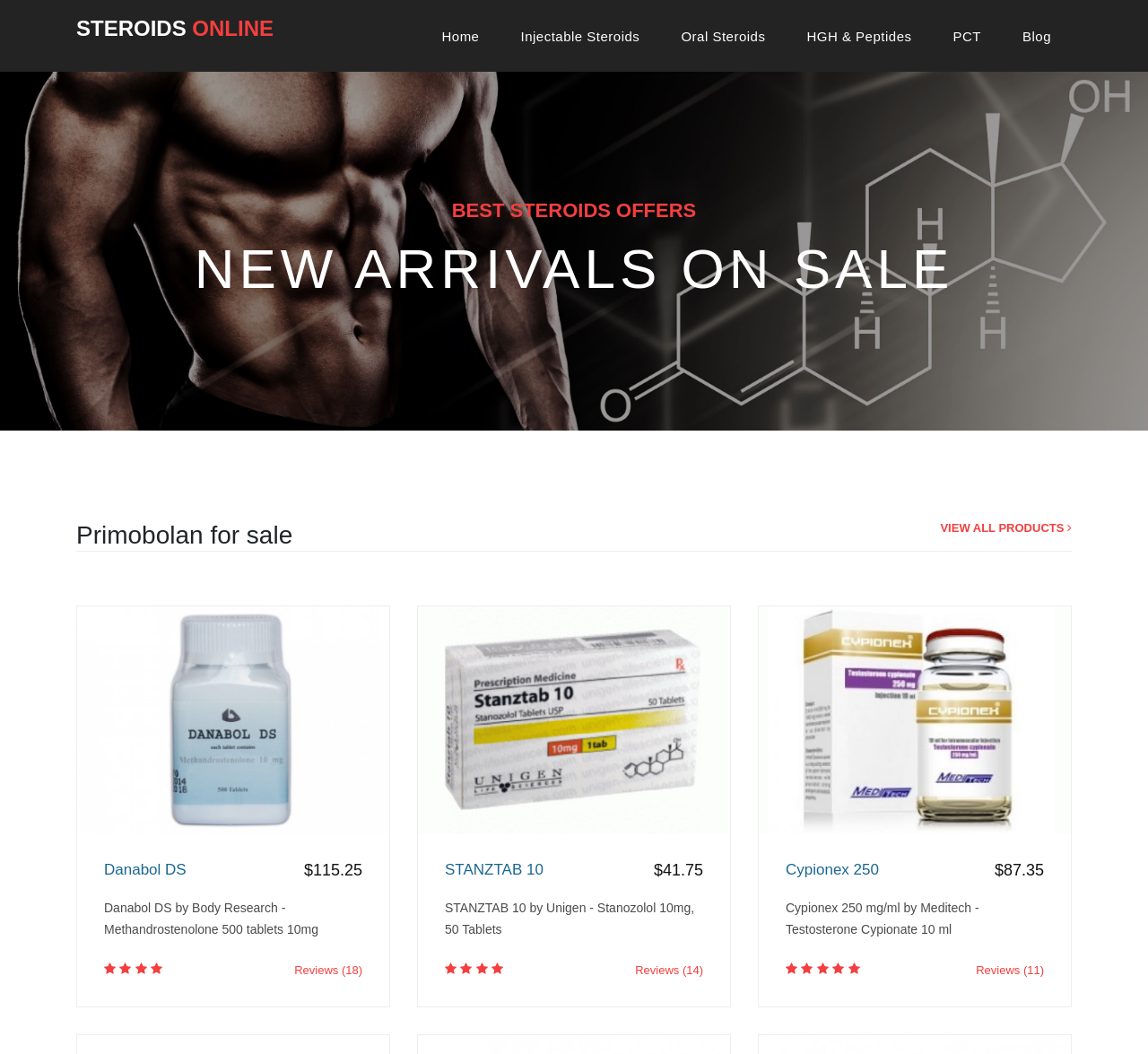Identify the bounding box coordinates of the clickable region necessary to fulfill the following instruction: "Go to Home page". The bounding box coordinates should be four float numbers between 0 and 1, i.e., [left, top, right, bottom].

[0.378, 0.019, 0.424, 0.051]